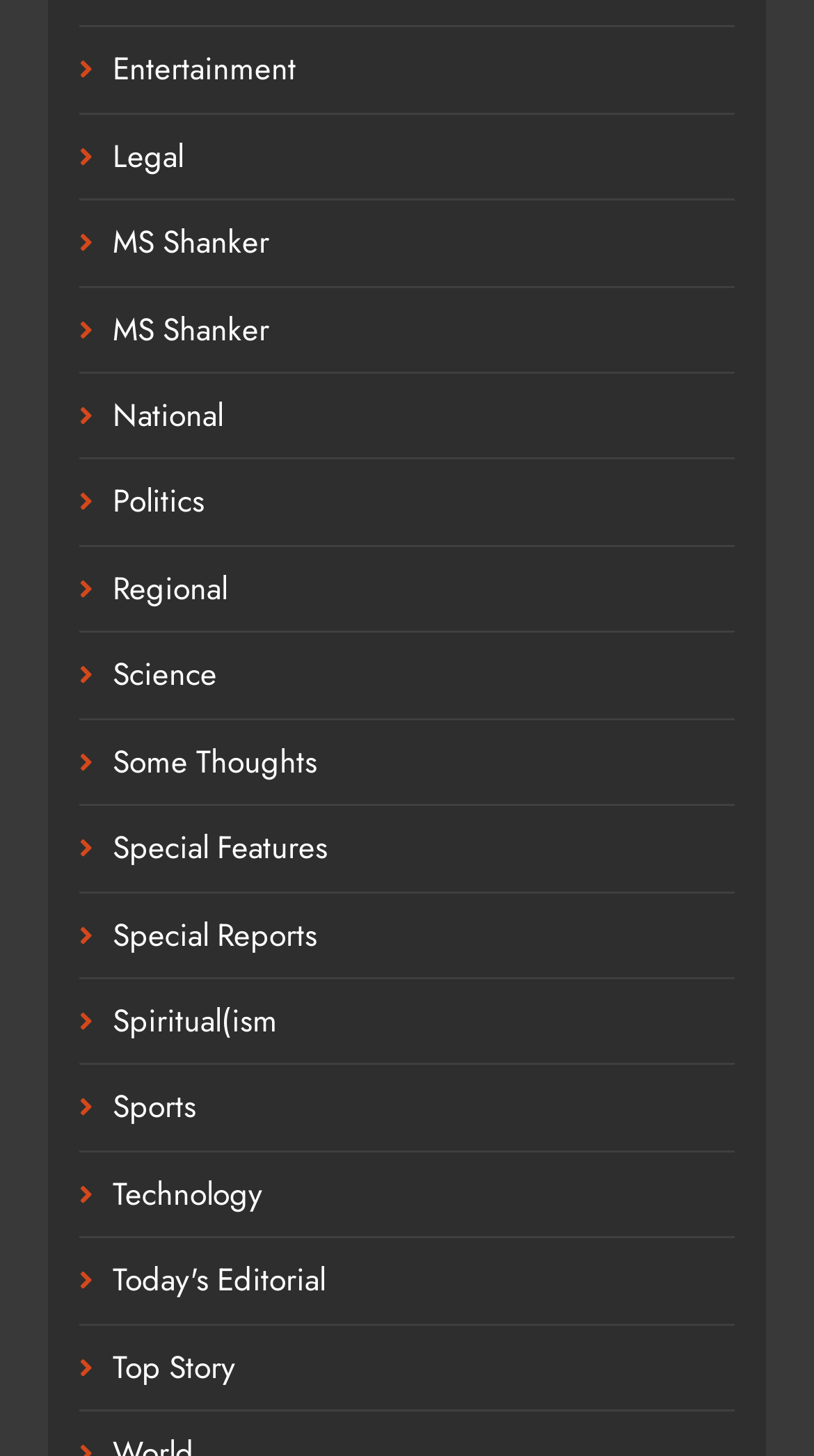How many categories of news are available? Look at the image and give a one-word or short phrase answer.

13